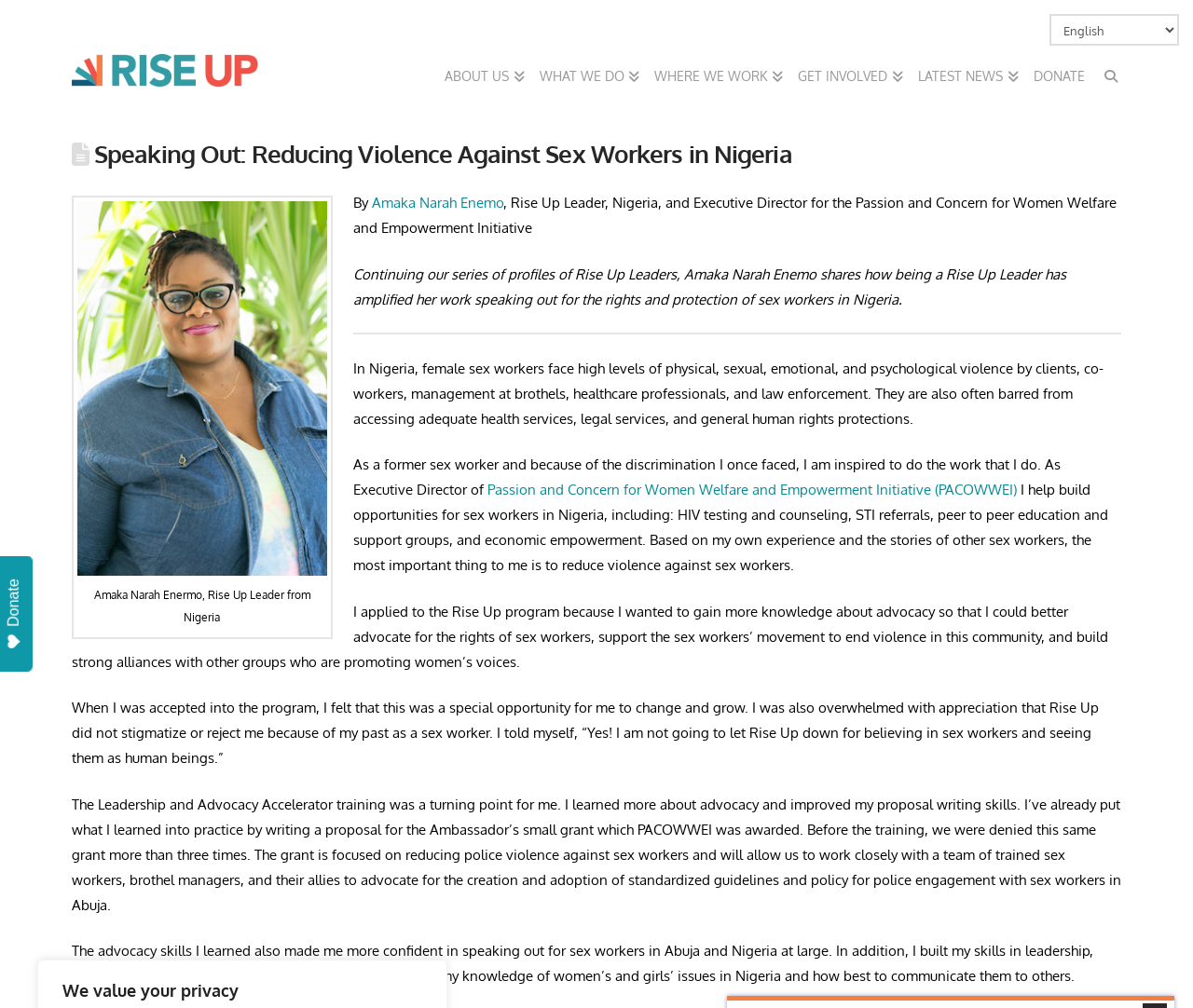Provide a short answer to the following question with just one word or phrase: What is the focus of the grant awarded to PACOWWEI?

Reducing police violence against sex workers